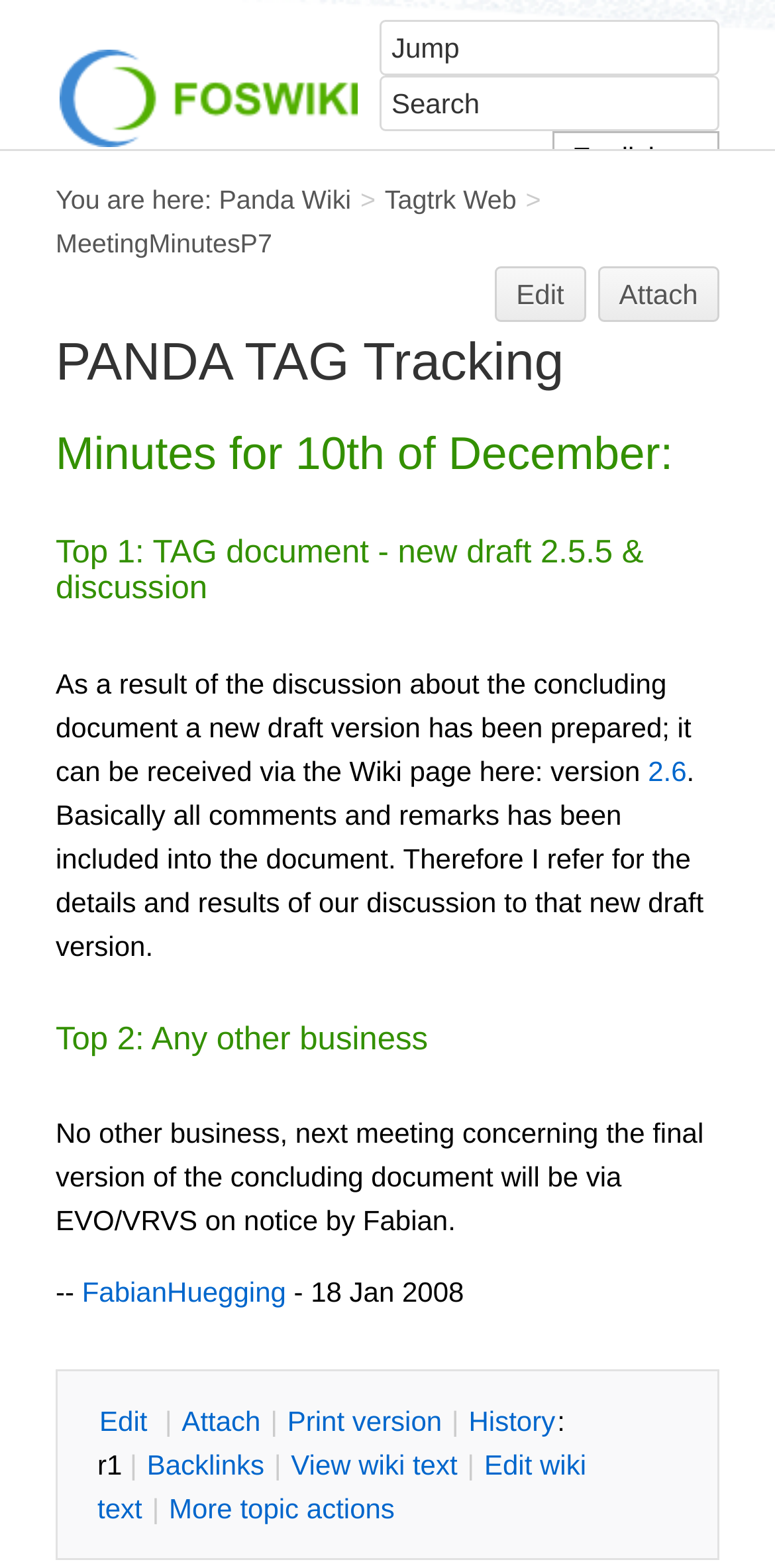What is the name of the wiki?
Look at the image and answer the question using a single word or phrase.

Panda Wiki